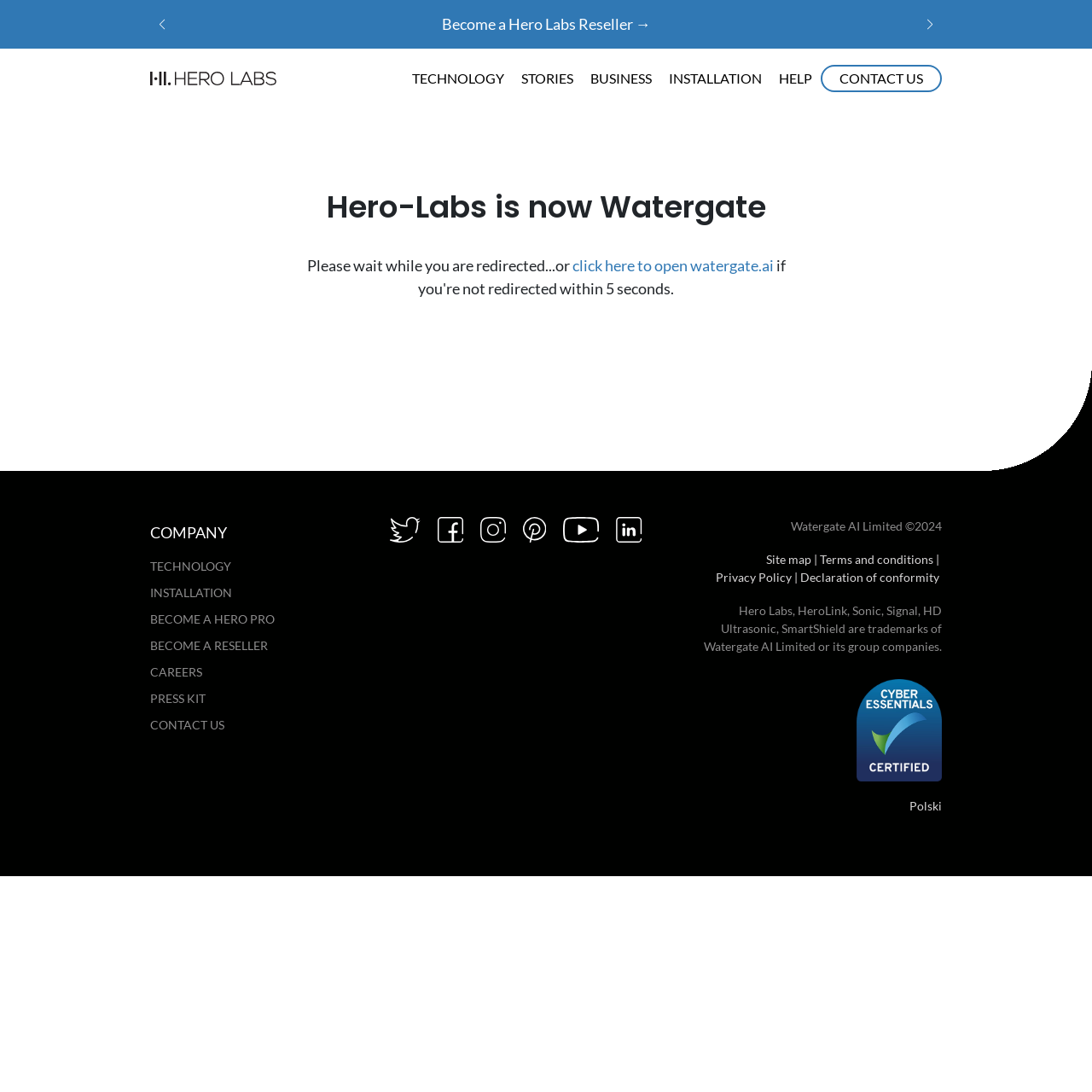Using details from the image, please answer the following question comprehensively:
What is the topmost link on the webpage?

By analyzing the bounding box coordinates, I found that the link 'Hero Labs' has the smallest y1 value (0.066) among all links, indicating it is at the top of the webpage.